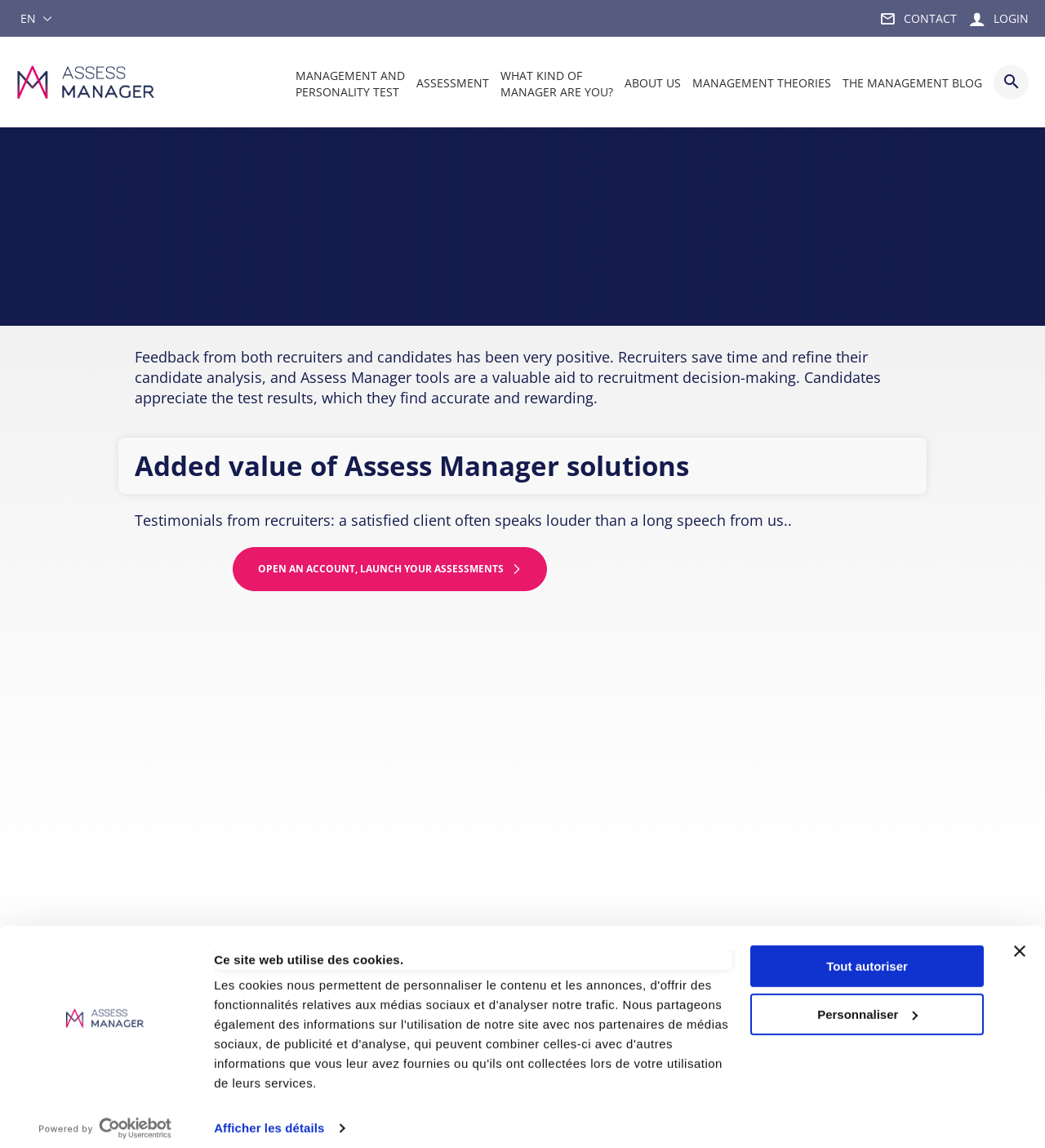Using the format (top-left x, top-left y, bottom-right x, bottom-right y), provide the bounding box coordinates for the described UI element. All values should be floating point numbers between 0 and 1: Management and Personality Test

[0.283, 0.059, 0.388, 0.087]